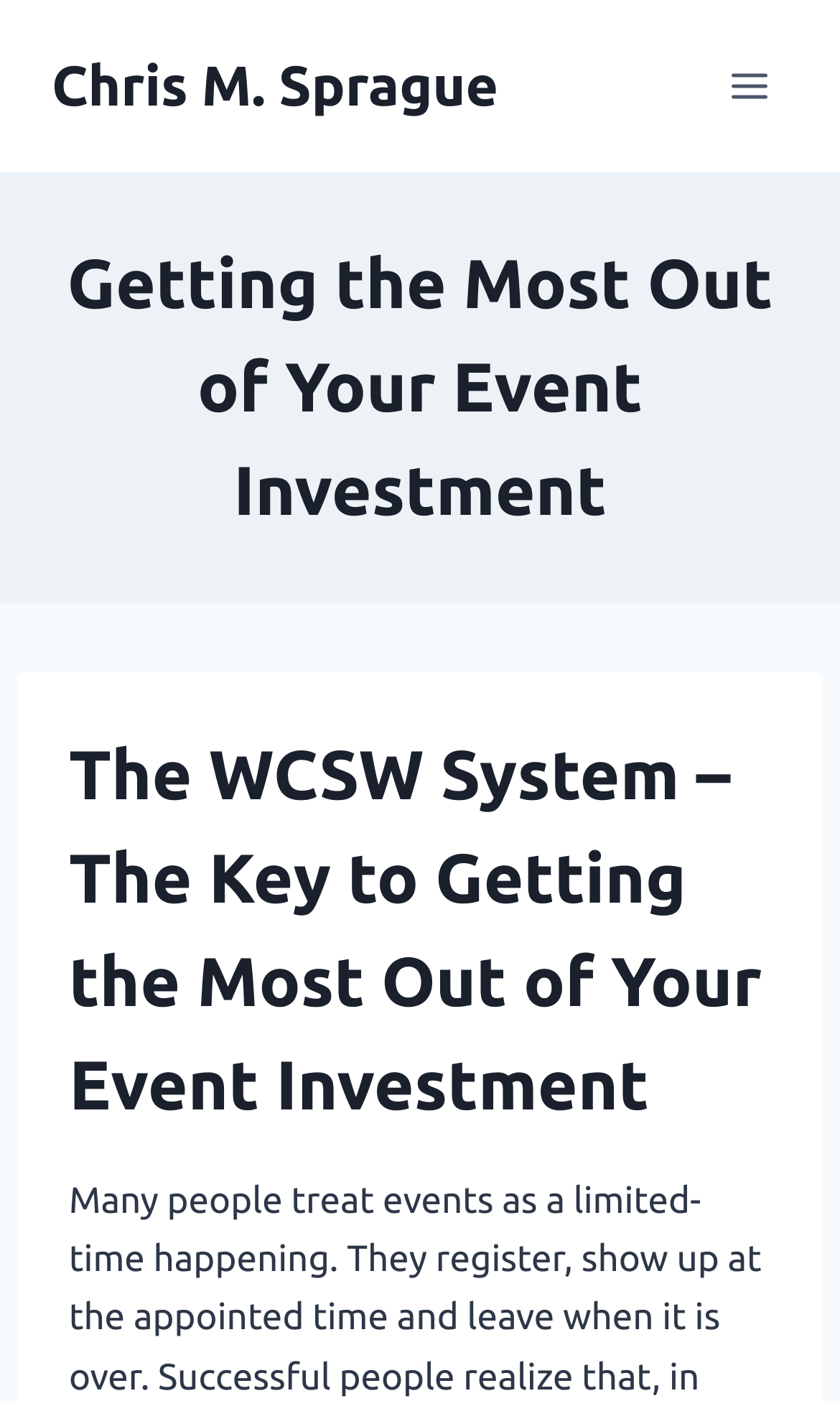Using the description "Toggle Menu", predict the bounding box of the relevant HTML element.

[0.844, 0.038, 0.938, 0.085]